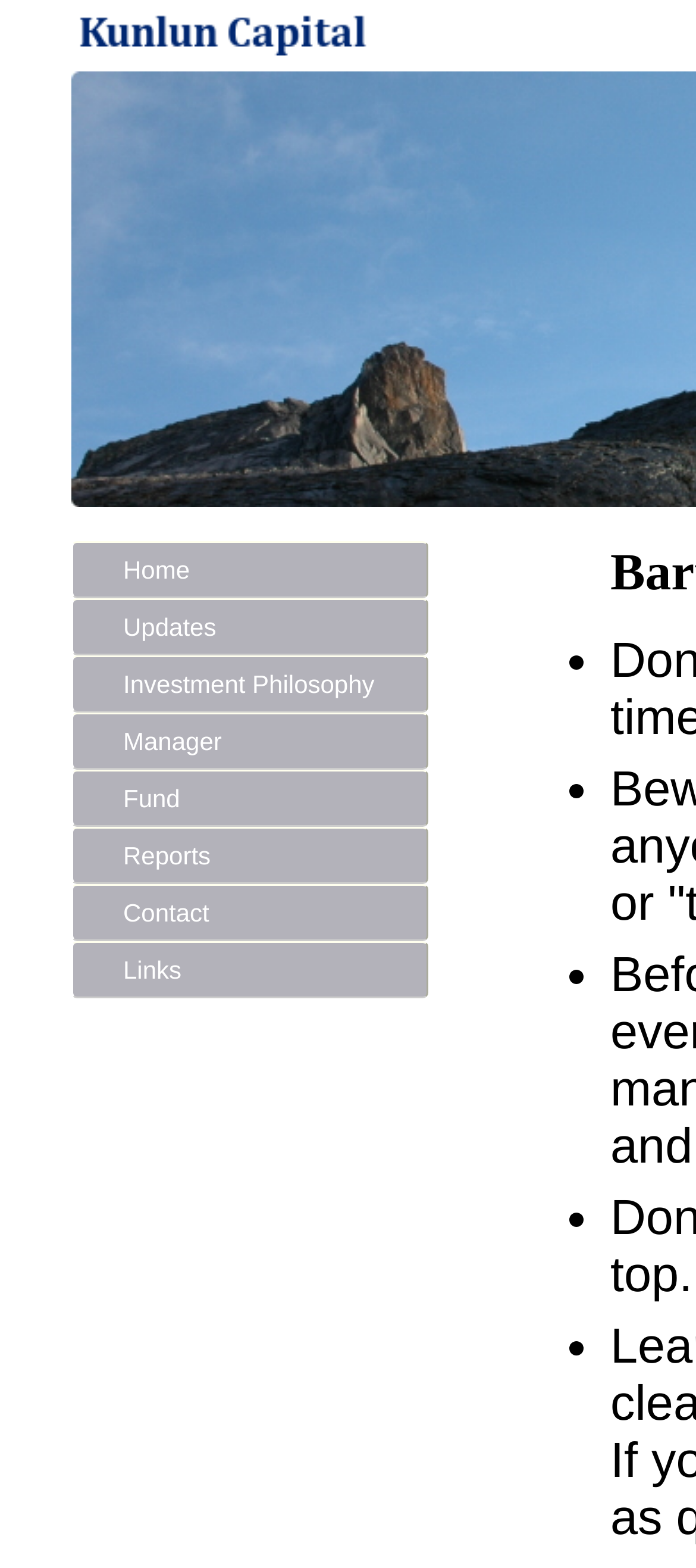Please identify the bounding box coordinates of the region to click in order to complete the task: "click Kunlun Capital Logo". The coordinates must be four float numbers between 0 and 1, specified as [left, top, right, bottom].

[0.103, 0.025, 0.551, 0.044]